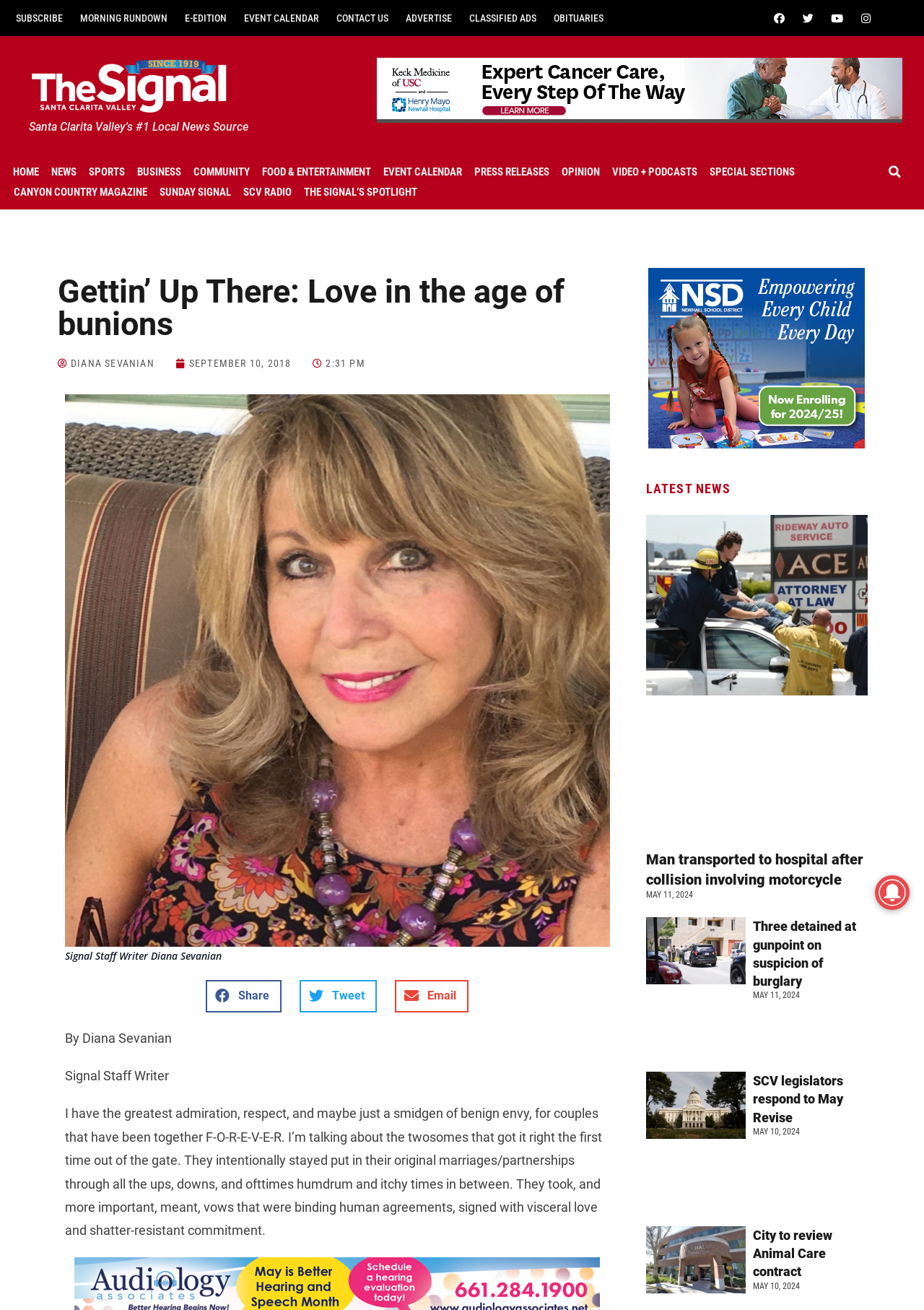Identify and provide the bounding box coordinates of the UI element described: "Next Next post:". The coordinates should be formatted as [left, top, right, bottom], with each number being a float between 0 and 1.

None